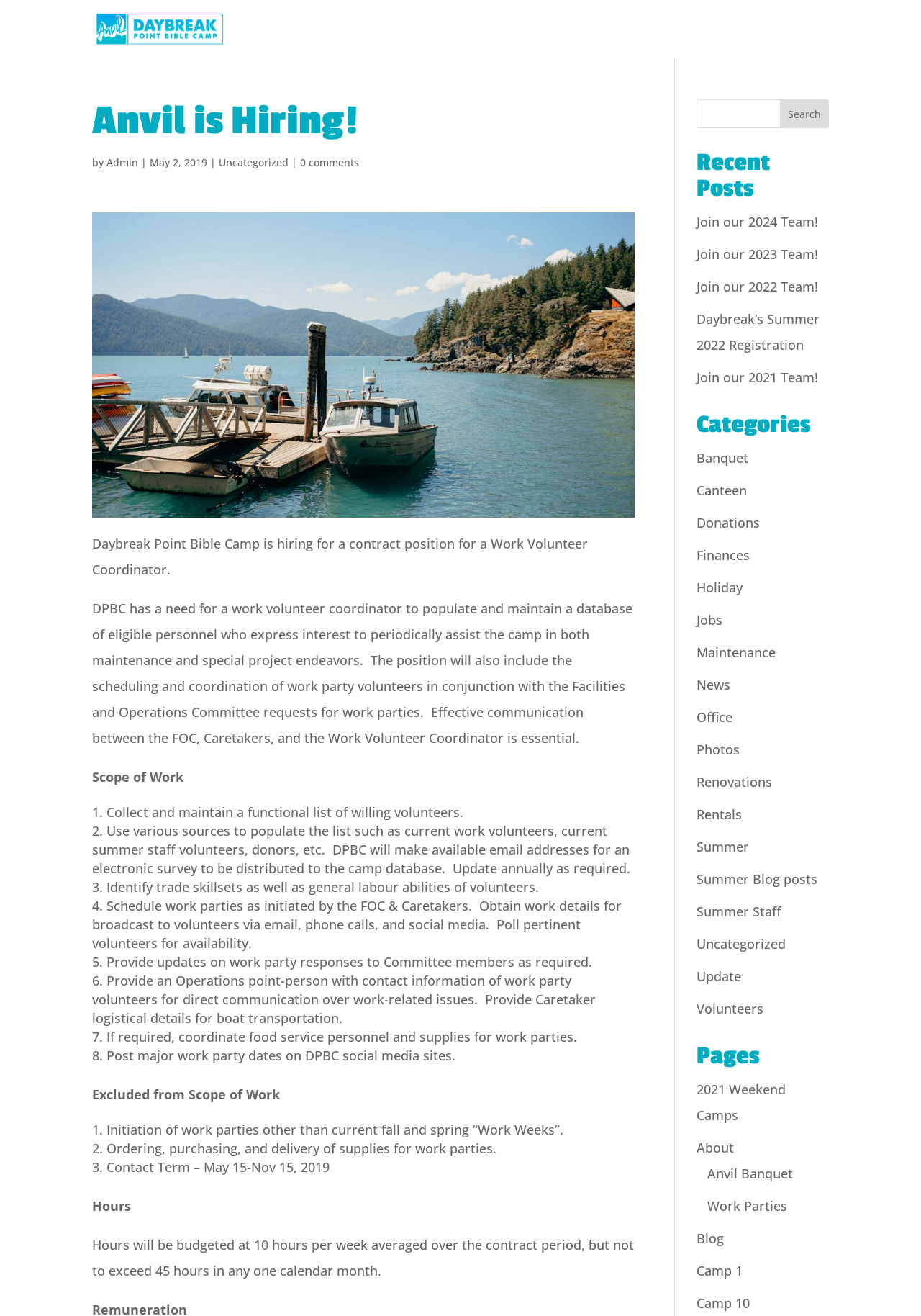Provide a comprehensive caption for the webpage.

The webpage is about Anvil Island, and it appears to be a job posting page. At the top, there is a logo of Anvil Island, accompanied by a link to the island's homepage. Below the logo, there are several links to different sections of the website, including "SUMMER", "VOLUNTEER", "RENTALS", "ABOUT", "DONATE", and "BLOG".

The main content of the page is a job posting for a Work Volunteer Coordinator position at Daybreak Point Bible Camp. The job title "Anvil is Hiring!" is prominently displayed, followed by a brief description of the job and its responsibilities. The job description is divided into sections, including "Scope of Work", "Excluded from Scope of Work", and "Hours".

The "Scope of Work" section outlines the tasks and responsibilities of the job, including collecting and maintaining a list of willing volunteers, identifying trade skillsets, scheduling work parties, and providing updates on work party responses. The "Excluded from Scope of Work" section lists tasks that are not included in the job, such as initiation of work parties and ordering supplies.

The page also features a search bar at the top right corner, which allows users to search for specific content on the website. Below the search bar, there is a section titled "Recent Posts", which lists several links to recent blog posts, including "Join our 2024 Team!", "Join our 2023 Team!", and "Daybreak’s Summer 2022 Registration".

On the right-hand side of the page, there is a section titled "Categories", which lists links to different categories of content on the website, including "Banquet", "Canteen", "Donations", and "Jobs". There is also a section titled "Pages", which lists links to specific pages on the website, including "2021 Weekend Camps", "About", and "Work Parties".